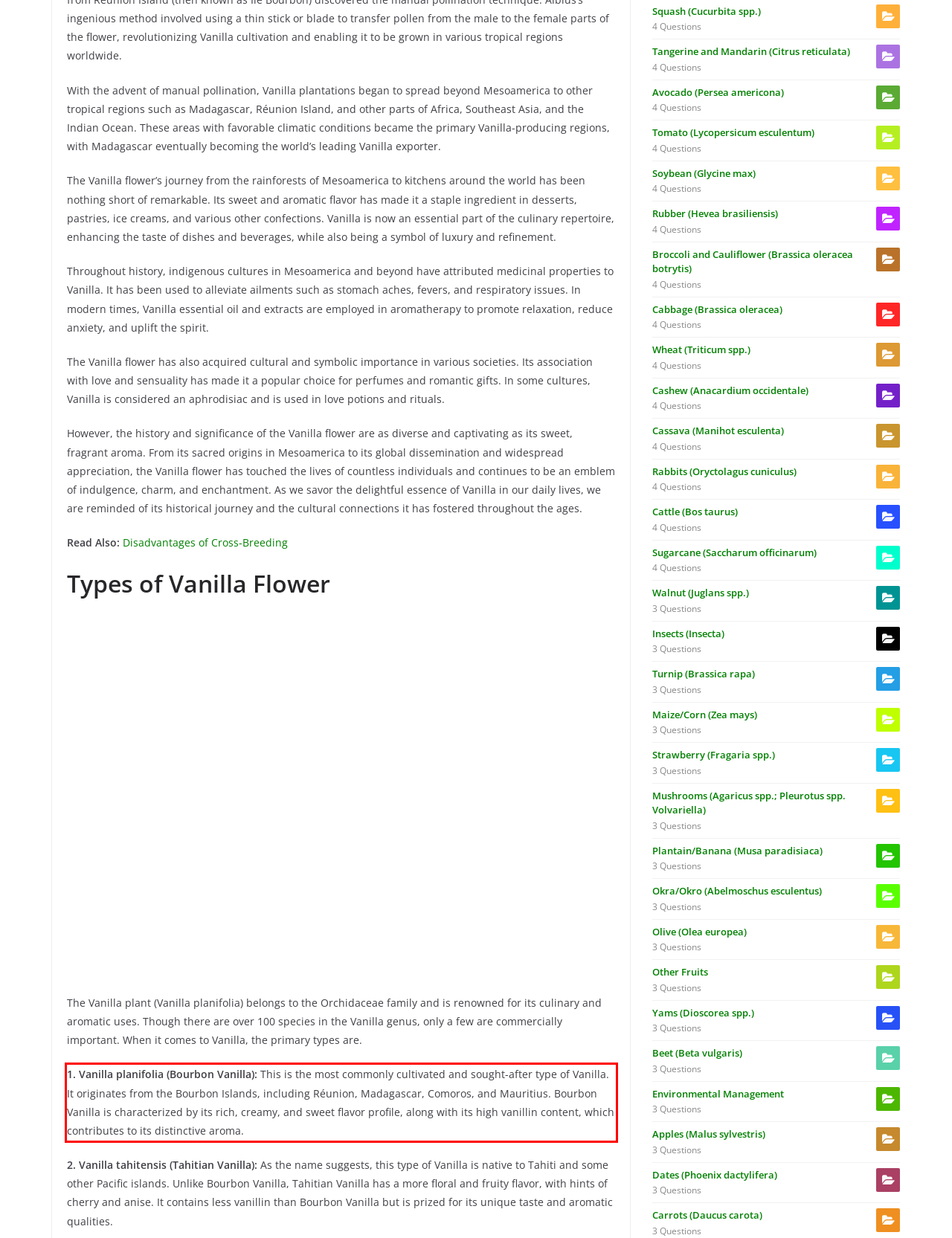Please extract the text content within the red bounding box on the webpage screenshot using OCR.

1. Vanilla planifolia (Bourbon Vanilla): This is the most commonly cultivated and sought-after type of Vanilla. It originates from the Bourbon Islands, including Réunion, Madagascar, Comoros, and Mauritius. Bourbon Vanilla is characterized by its rich, creamy, and sweet flavor profile, along with its high vanillin content, which contributes to its distinctive aroma.